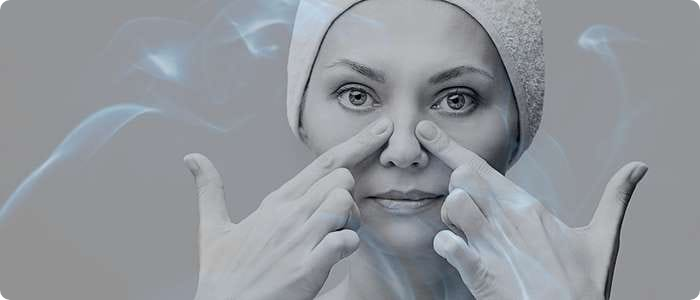What is the woman wearing on her head?
Provide a detailed and well-explained answer to the question.

She is dressed in a light-colored head wrap, emphasizing a minimalist and calming aesthetic.